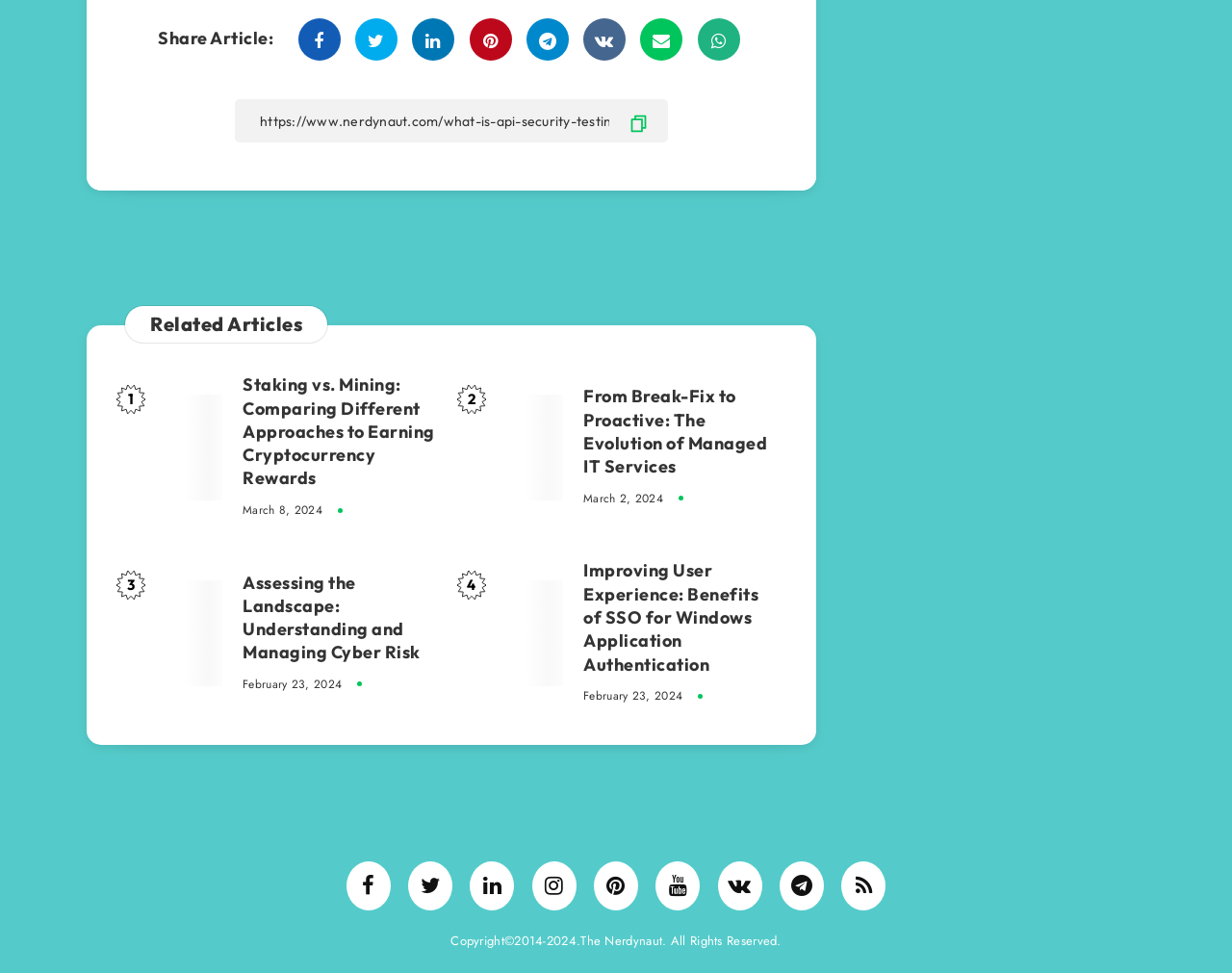Locate the bounding box coordinates of the clickable area needed to fulfill the instruction: "Read article 'Assessing the Landscape: Understanding and Managing Cyber Risk'".

[0.102, 0.595, 0.181, 0.706]